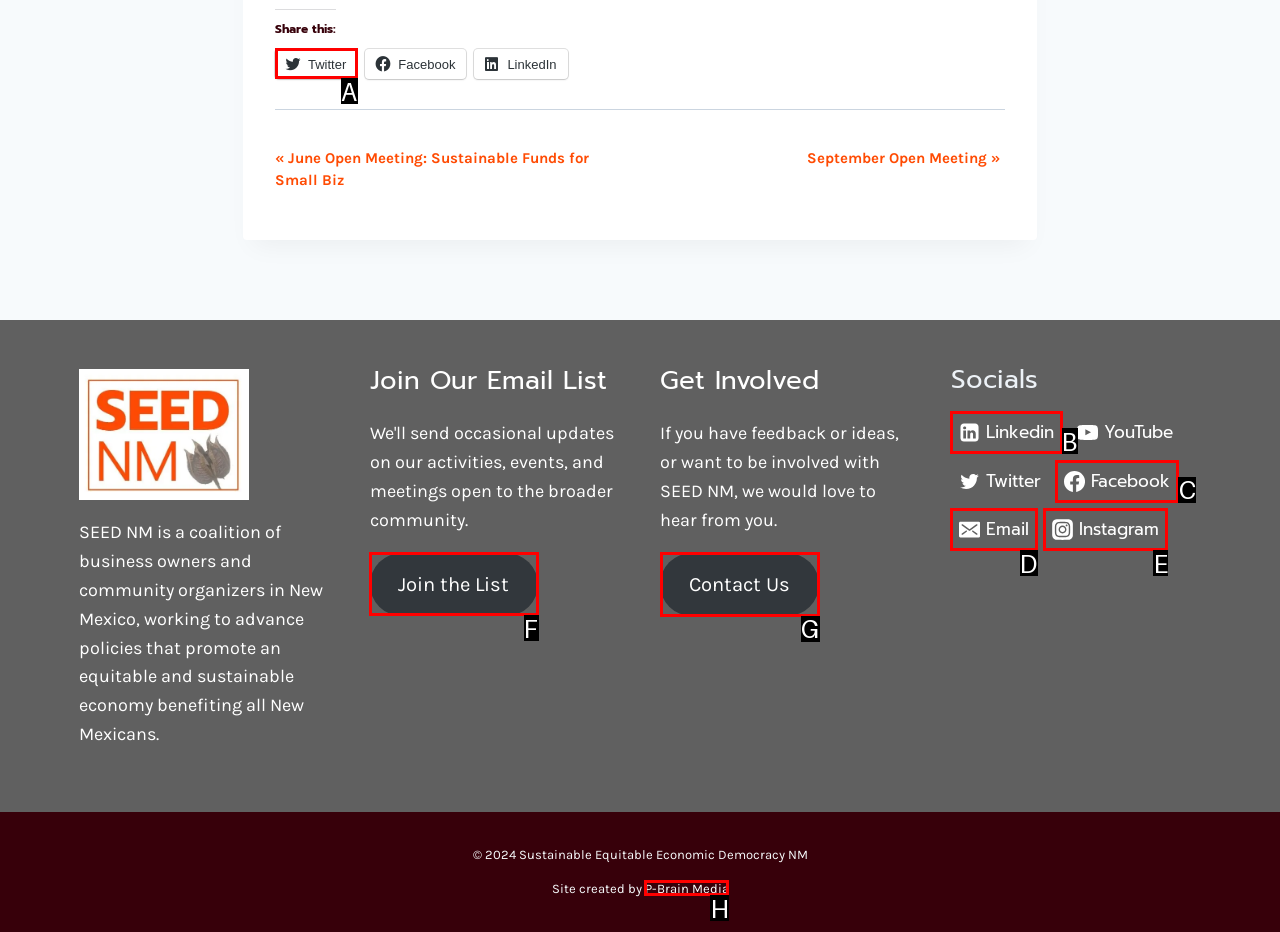Which HTML element should be clicked to fulfill the following task: Contact us?
Reply with the letter of the appropriate option from the choices given.

G